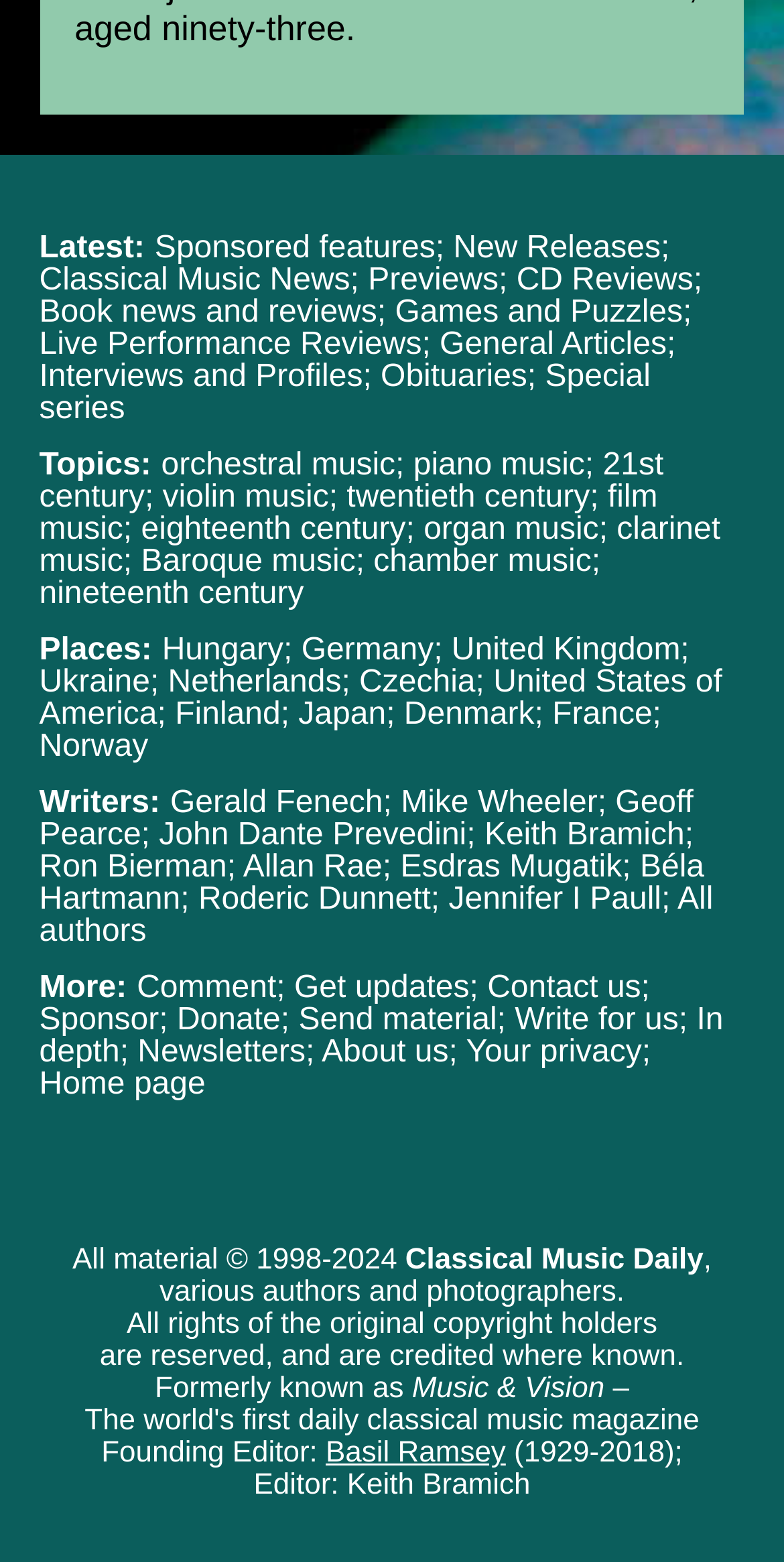Bounding box coordinates must be specified in the format (top-left x, top-left y, bottom-right x, bottom-right y). All values should be floating point numbers between 0 and 1. What are the bounding box coordinates of the UI element described as: modern design.

None